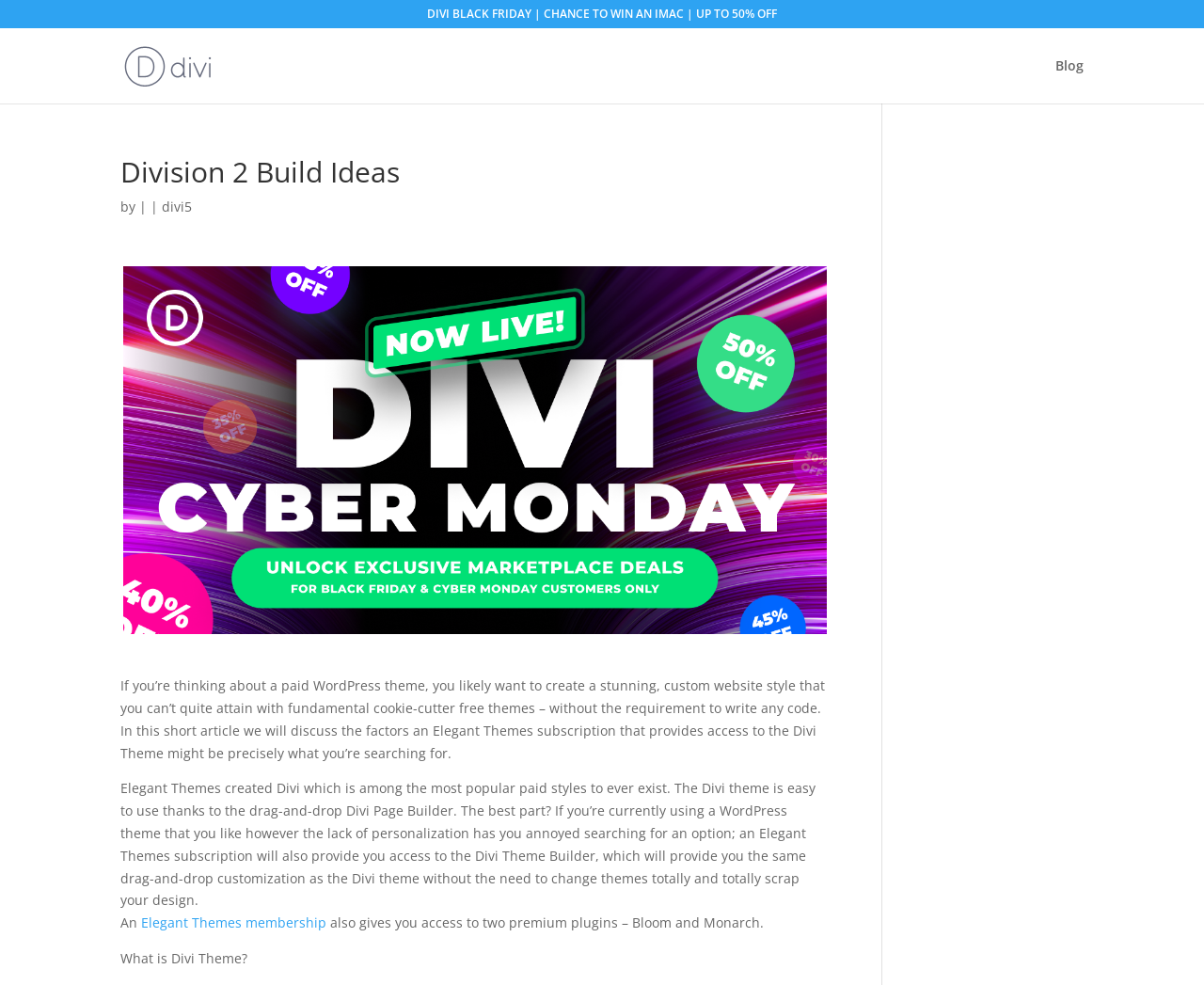What is the headline of the webpage?

Division 2 Build Ideas